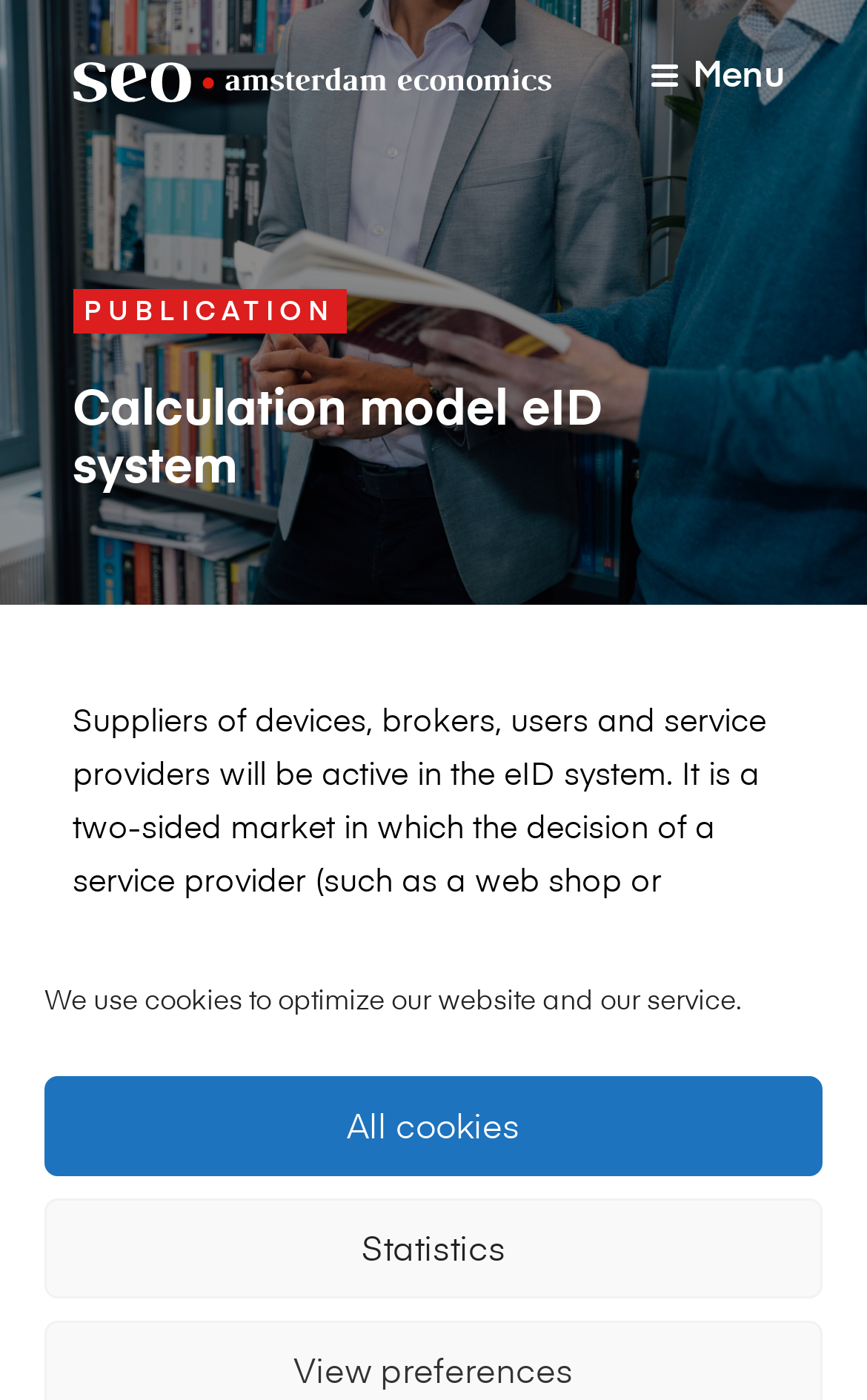Describe all the visual and textual components of the webpage comprehensively.

The webpage is about the calculation model of the eID system, with a focus on suppliers, brokers, users, and service providers. At the top left of the page, there is a logo of SEO Economisch Onderzoek, accompanied by a link to the logo. Below the logo, there are two headings: "PUBLICATION" and "Calculation model eID system", which are positioned side by side.

On the top right of the page, there is a navigation menu toggle button, labeled "Toggle navigation", with a "Menu" text next to it. 

At the bottom of the page, there is a notification about the use of cookies, which is displayed as a static text. Below the notification, there are two buttons: "All cookies" and "Statistics", positioned side by side.

There is no main content or article on the page, but the headings and the meta description suggest that the page is related to the eID system and its calculation model.